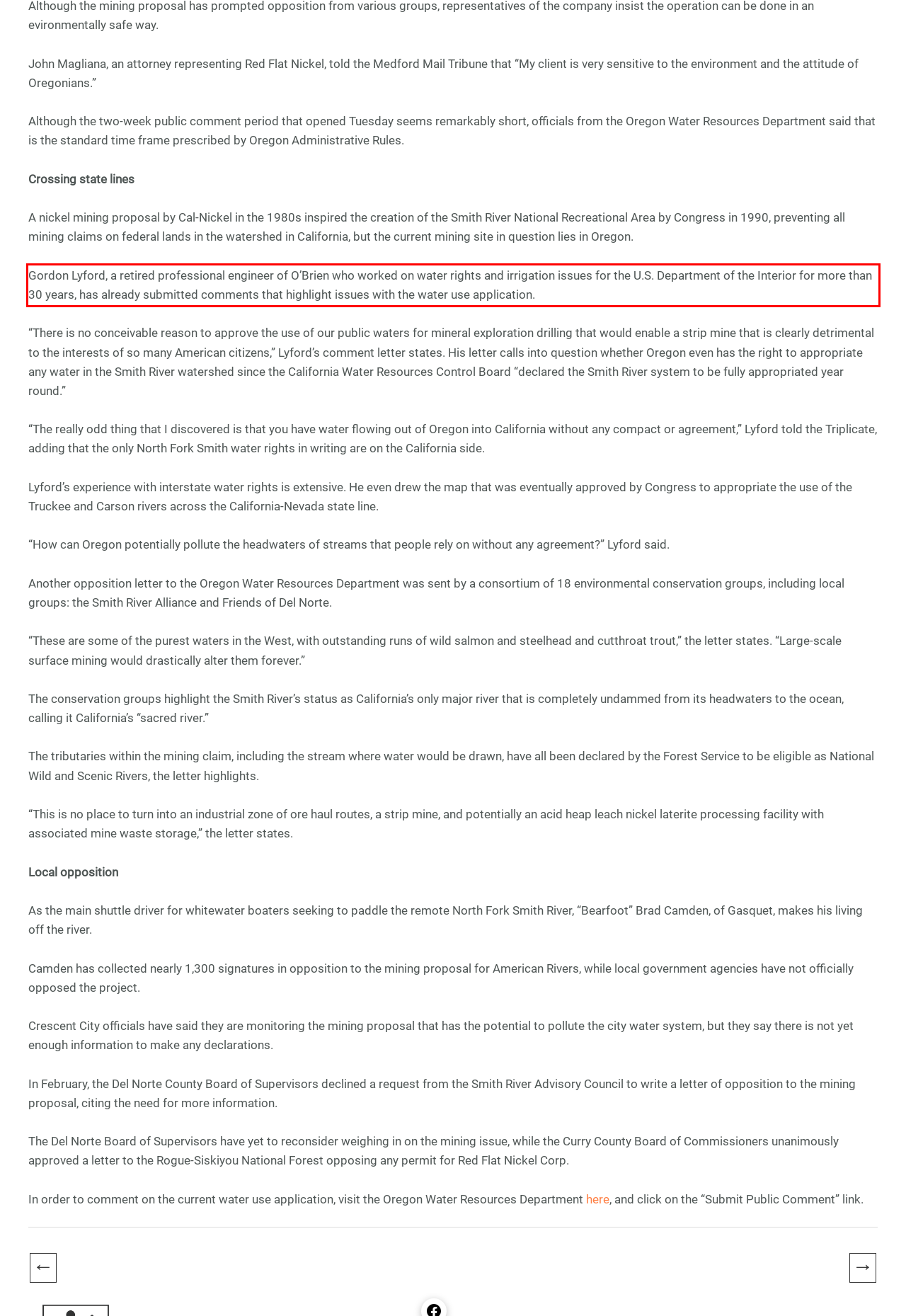You are provided with a webpage screenshot that includes a red rectangle bounding box. Extract the text content from within the bounding box using OCR.

Gordon Lyford, a retired professional engineer of O’Brien who worked on water rights and irrigation issues for the U.S. Department of the Interior for more than 30 years, has already submitted comments that highlight issues with the water use application.